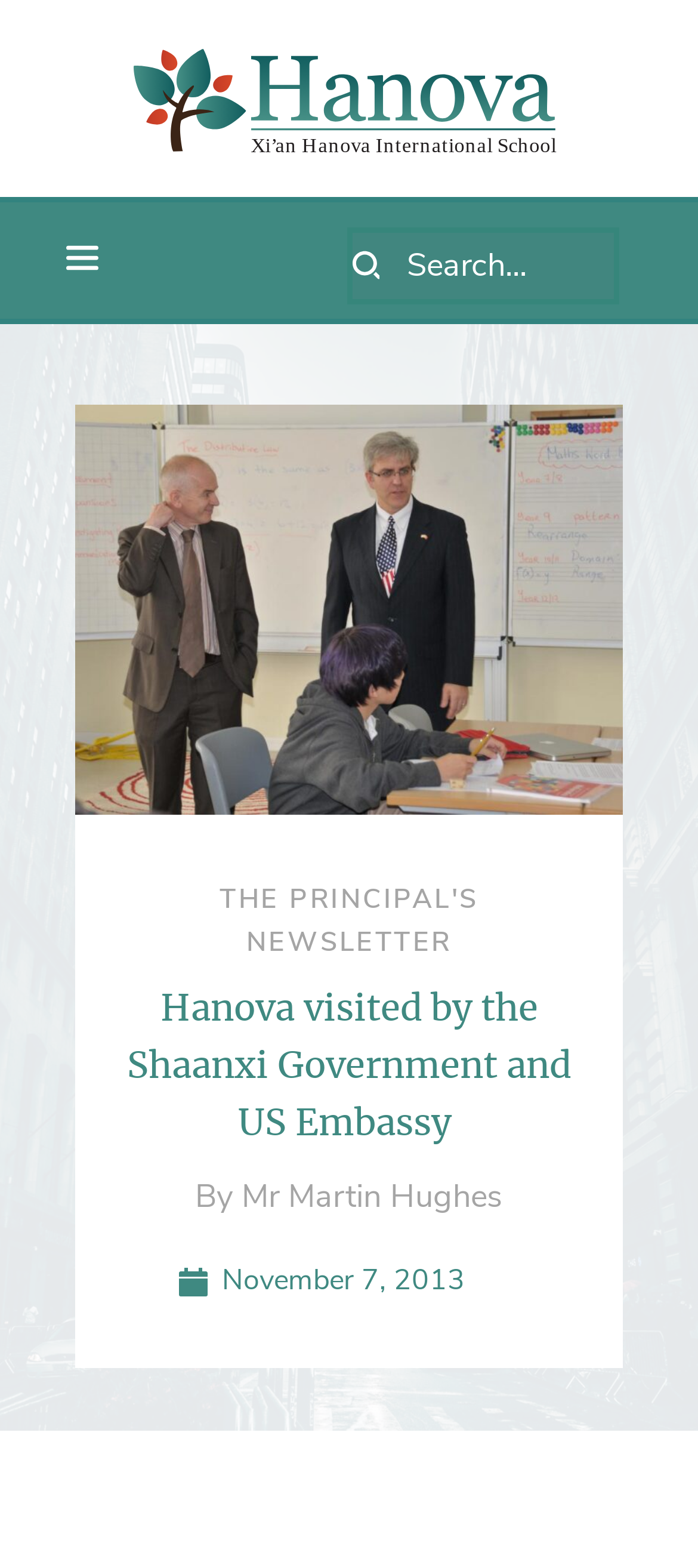Who wrote the article?
Based on the image content, provide your answer in one word or a short phrase.

Mr Martin Hughes